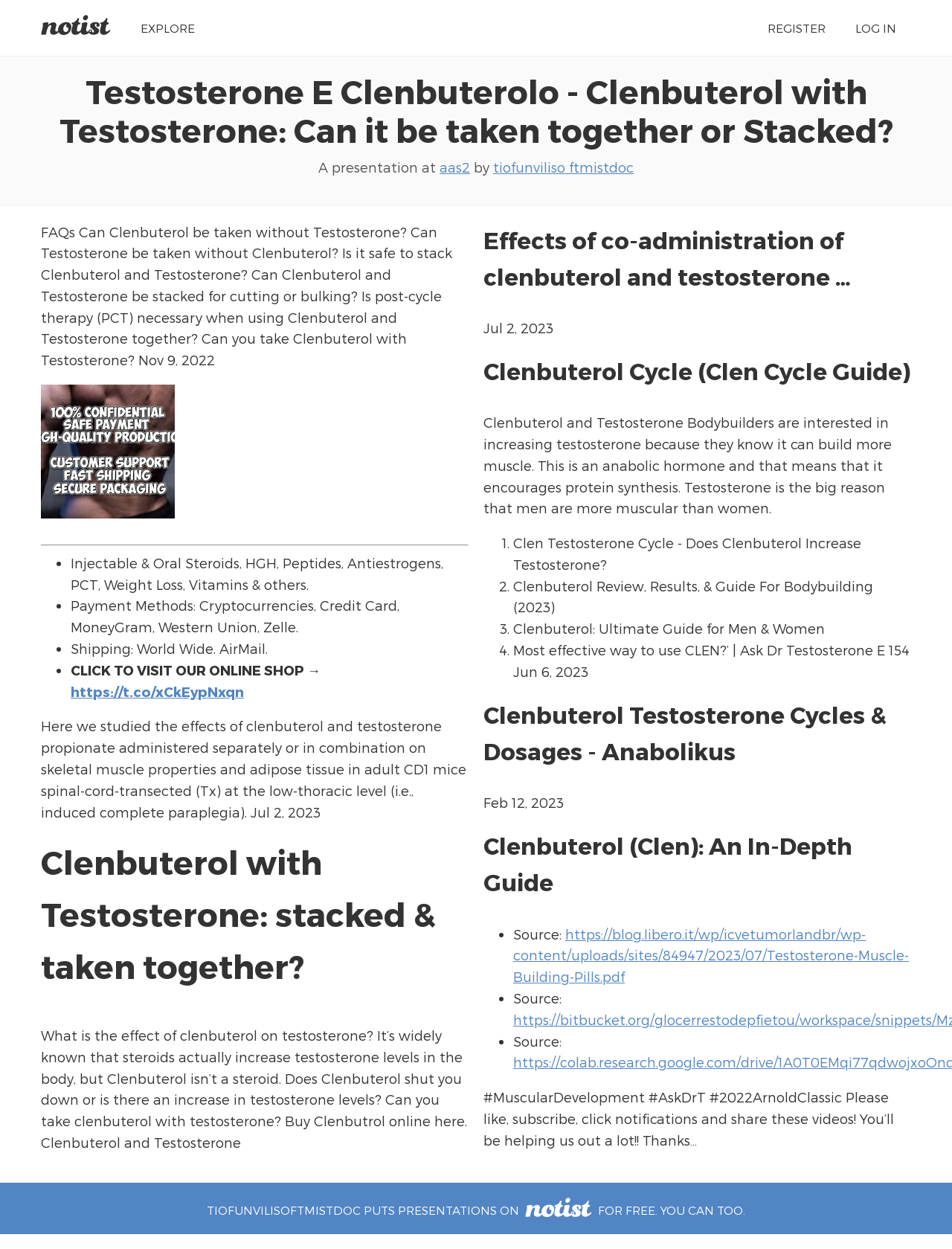Can you determine the bounding box coordinates of the area that needs to be clicked to fulfill the following instruction: "Click on the 'LOG IN' link"?

[0.898, 0.017, 0.941, 0.028]